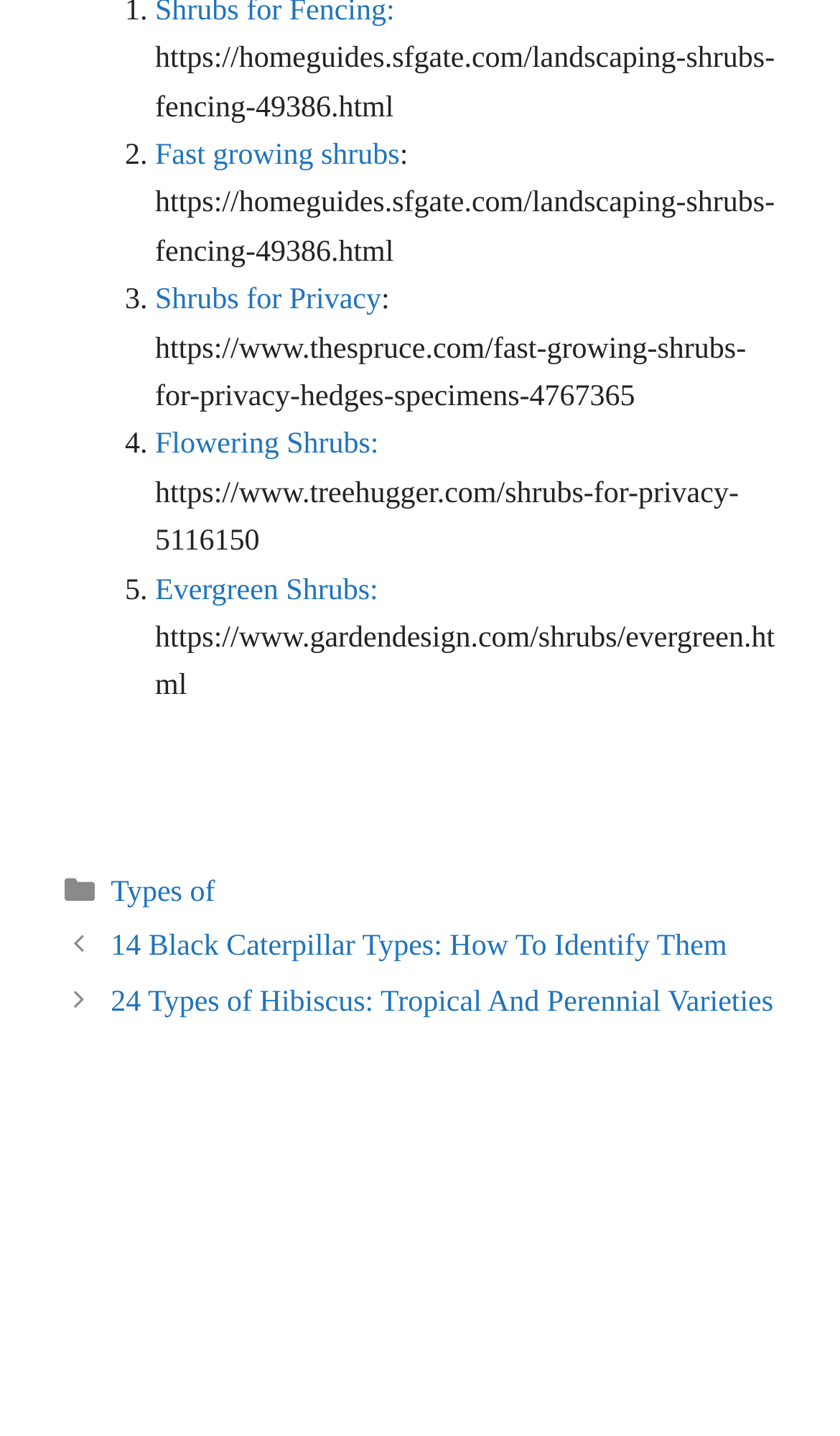How many articles are listed in the Posts section?
Observe the image and answer the question with a one-word or short phrase response.

2